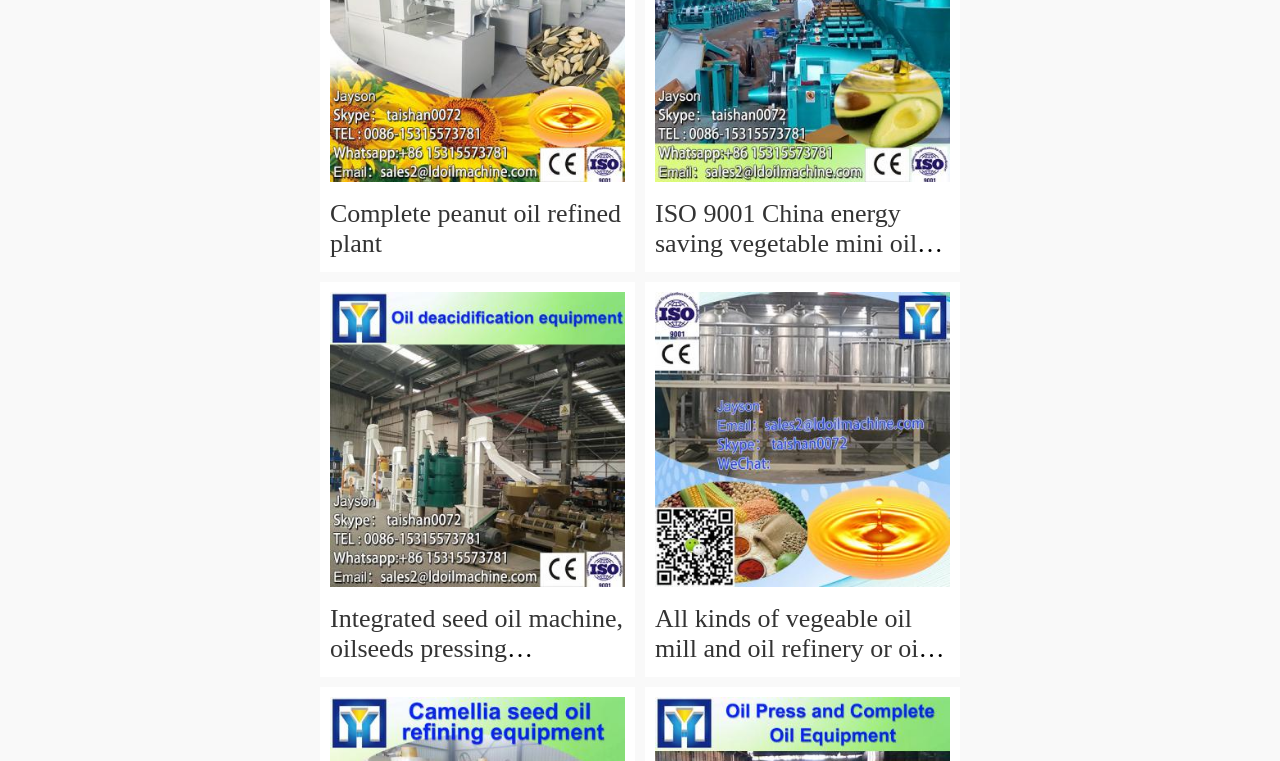Locate the bounding box coordinates of the region to be clicked to comply with the following instruction: "Check all kinds of vegetable oil mill and oil refinery or oil refinery mill". The coordinates must be four float numbers between 0 and 1, in the form [left, top, right, bottom].

[0.504, 0.754, 0.75, 0.792]